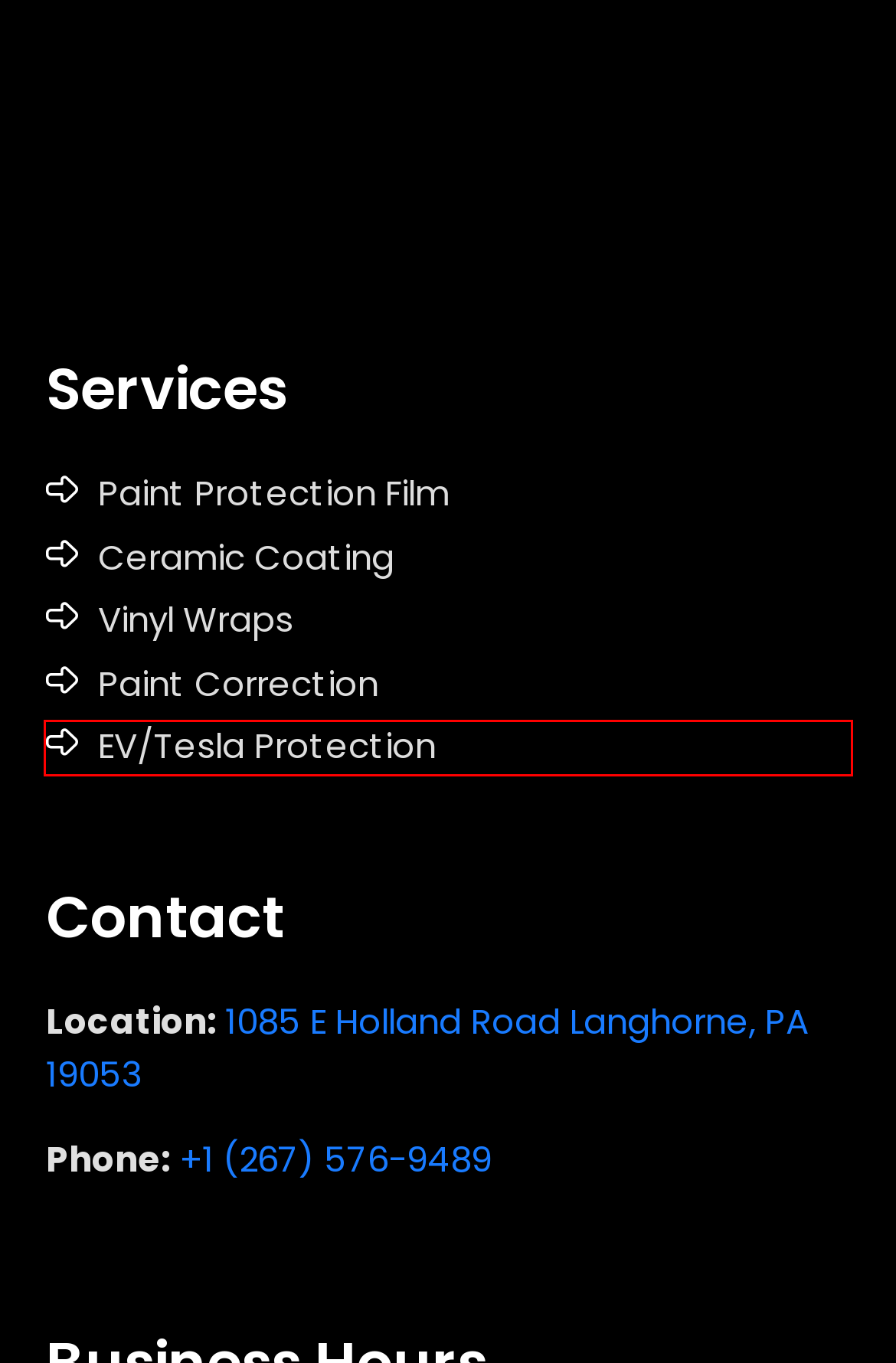Examine the screenshot of a webpage with a red bounding box around a UI element. Your task is to identify the webpage description that best corresponds to the new webpage after clicking the specified element. The given options are:
A. #1 Car Detailing in Langhorne, PA | Relentless Perfection
B. Outstanding Vinyl Wraps in Langhorne, PA | Relentless Perfection
C. Recommended Paint Correction in Langhorne, PA | Relentless Perfection
D. High Quality EV/Tesla Protection in Langhorn, PA | Relentless Perfection
E. Premium Paint Protection Film in Langhorne, PA | Relentless Perfection
F. paint protection film Langhorne PA Relentless Perfection
G. Top Quality Ceramic Coating in Langhorne, PA | Relentless Perfection
H. Terms and Conditions Relentless Perfection

D